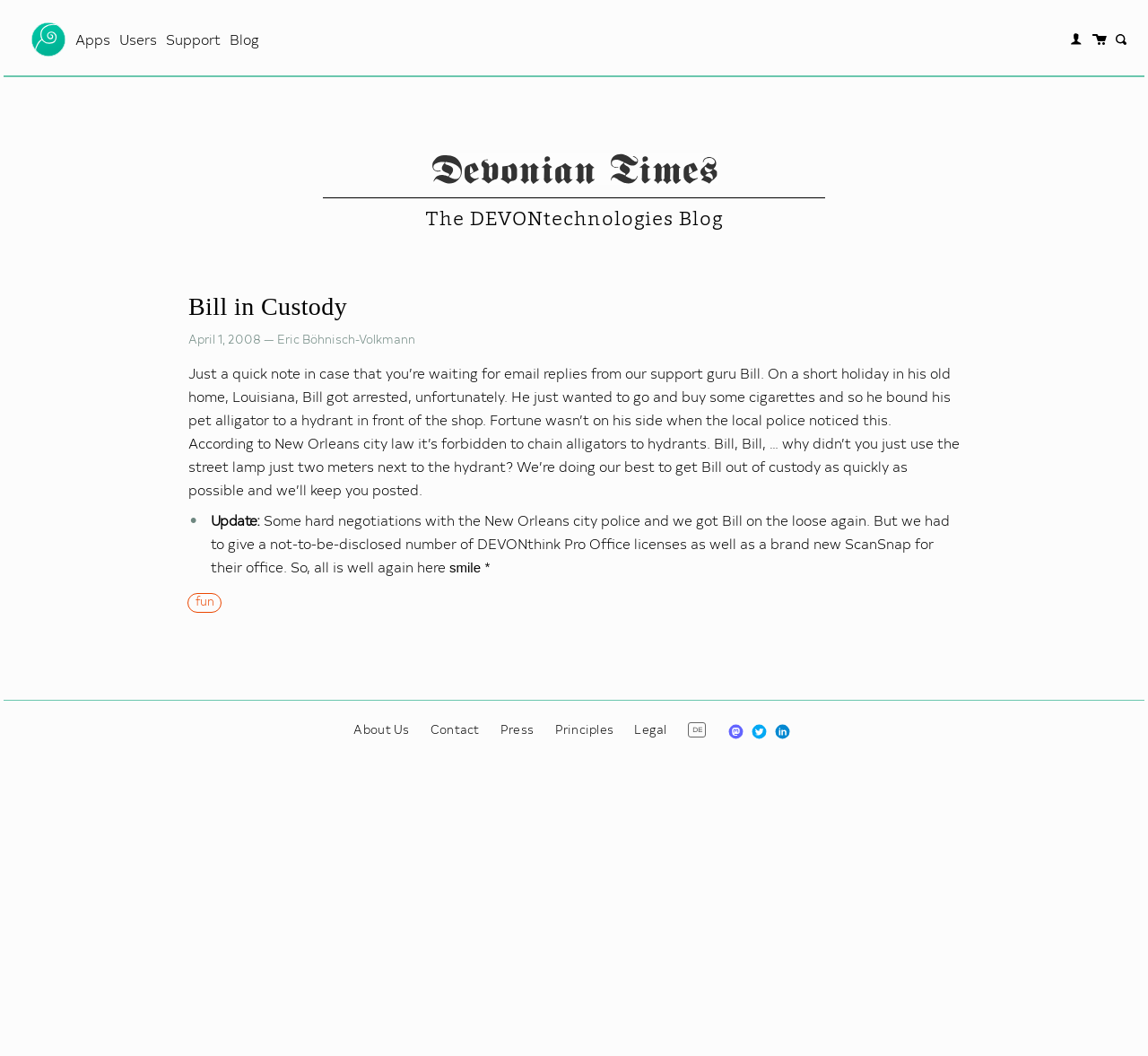Provide the bounding box coordinates of the UI element this sentence describes: "About Us".

[0.308, 0.682, 0.357, 0.699]